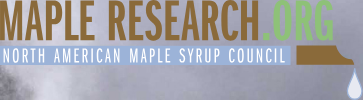Using the information in the image, could you please answer the following question in detail:
What does the small droplet icon at the bottom right symbolize?

The small droplet icon at the bottom right of the logo is likely a symbol for the essence of maple syrup extraction. This is because droplets are often associated with liquids, and in the context of maple syrup production, droplets are a key part of the extraction process.